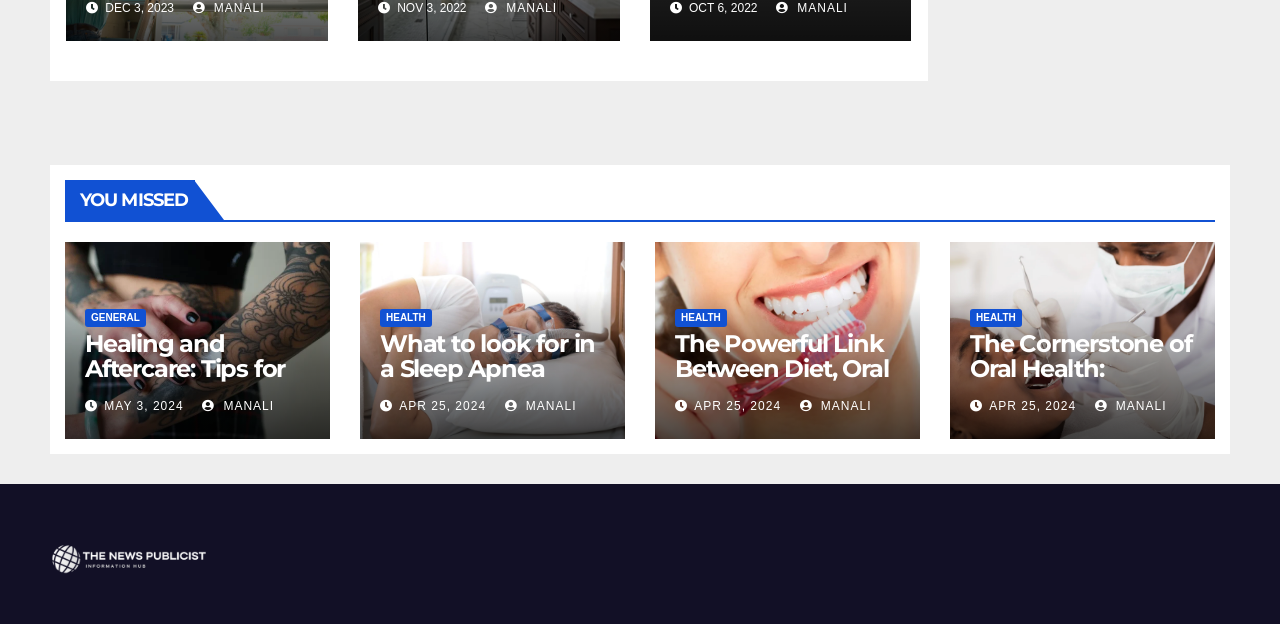Identify the bounding box coordinates of the area that should be clicked in order to complete the given instruction: "Check out the 'The News Publicist' link". The bounding box coordinates should be four float numbers between 0 and 1, i.e., [left, top, right, bottom].

[0.039, 0.84, 0.449, 0.952]